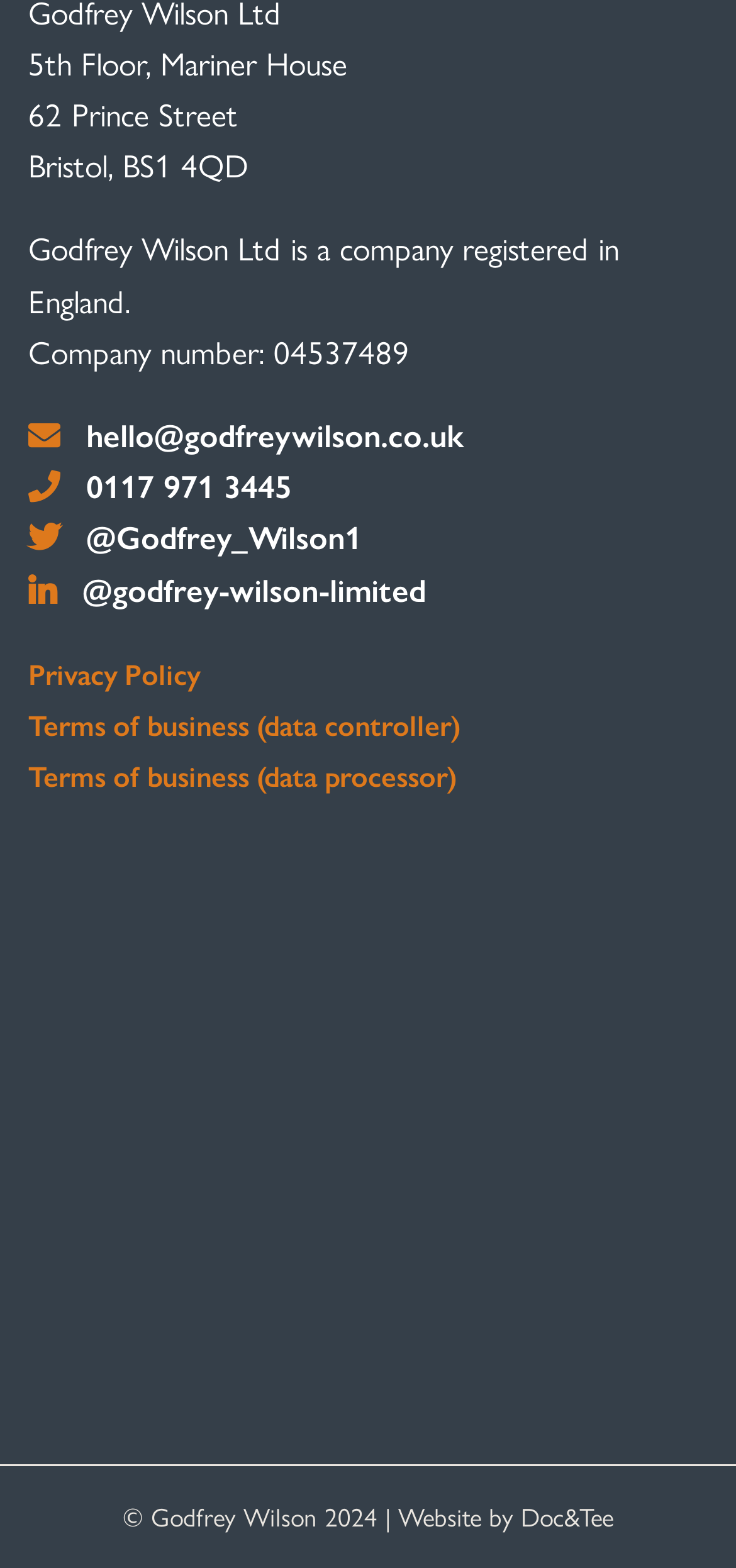Determine the bounding box coordinates of the region I should click to achieve the following instruction: "Call 0117 971 3445". Ensure the bounding box coordinates are four float numbers between 0 and 1, i.e., [left, top, right, bottom].

[0.038, 0.295, 0.396, 0.324]